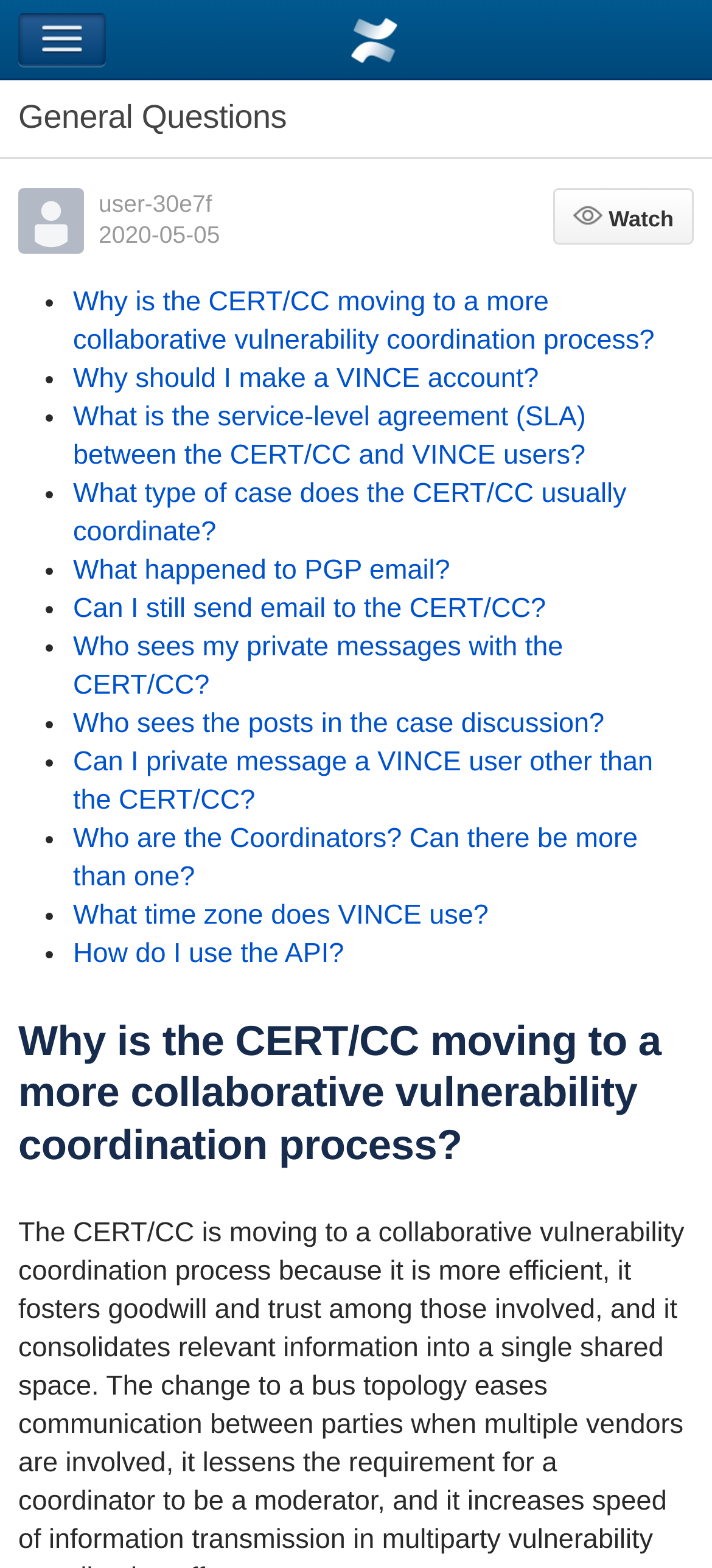Detail the various sections and features present on the webpage.

This webpage is titled "Confluence Mobile - VulWiki" and appears to be a knowledge base or FAQ page. At the top, there is a navigation button and a heading that displays the title of the page. Below the title, there is a heading that reads "General Questions".

On the left side of the page, there is a layout table that contains an author's avatar, a link to the author's profile, and a timestamp. The avatar is a small image located at the top-left corner of the table.

To the right of the layout table, there is a list of questions and answers. Each question is a link, and they are preceded by a bullet point (•). The questions are related to the CERT/CC and VINCE, and they cover topics such as the coordination process, account creation, and API usage. There are 12 questions in total, and they are arranged in a vertical list that spans most of the page.

At the bottom of the page, there is a heading that repeats the first question, "Why is the CERT/CC moving to a more collaborative vulnerability coordination process?" This heading is likely a section title or a summary of the questions above.

On the right side of the page, there is a "Watch" button that allows users to watch the page for updates.